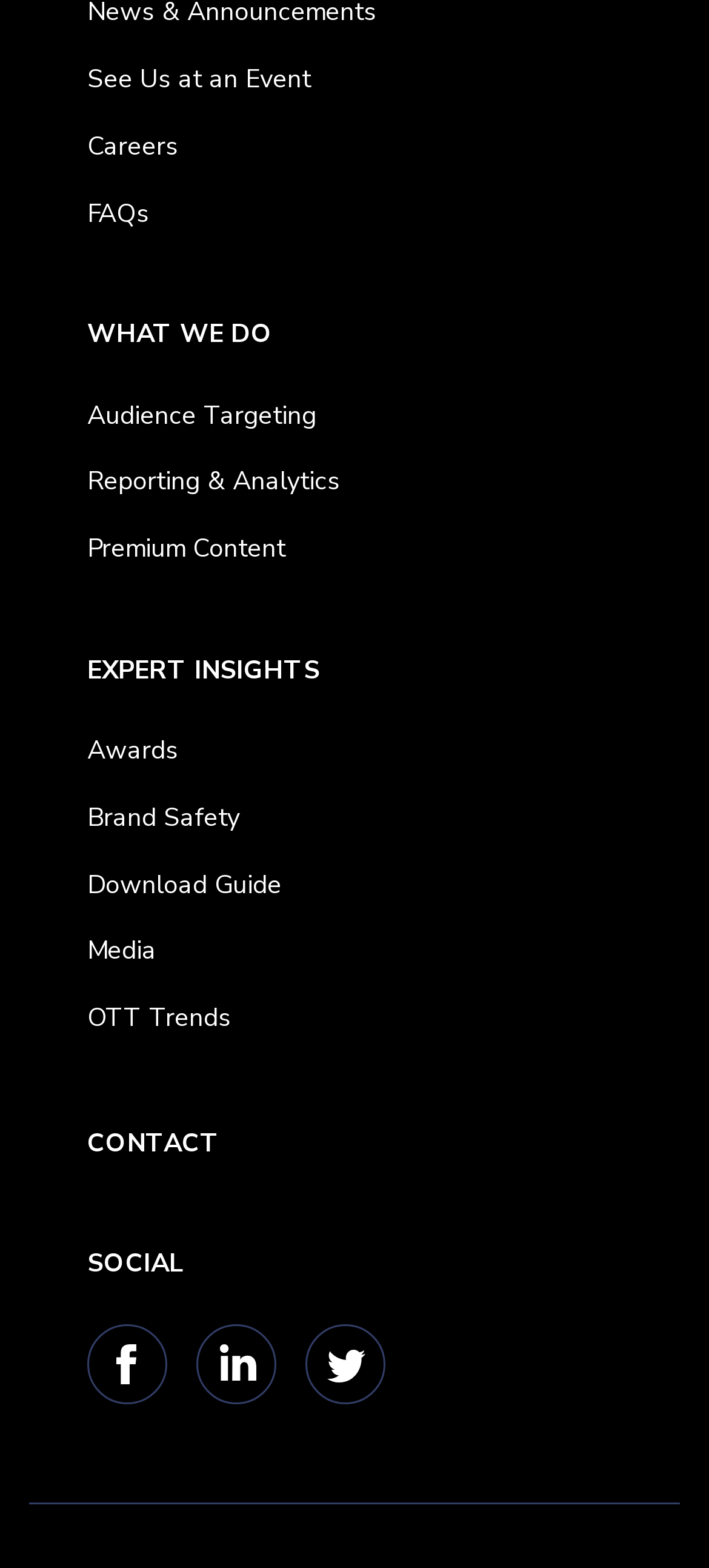What is the category of 'Audience Targeting'?
Please answer the question as detailed as possible.

The link 'Audience Targeting' is categorized under 'WHAT WE DO' which is a heading located above the link with a bounding box of [0.123, 0.203, 0.877, 0.224].